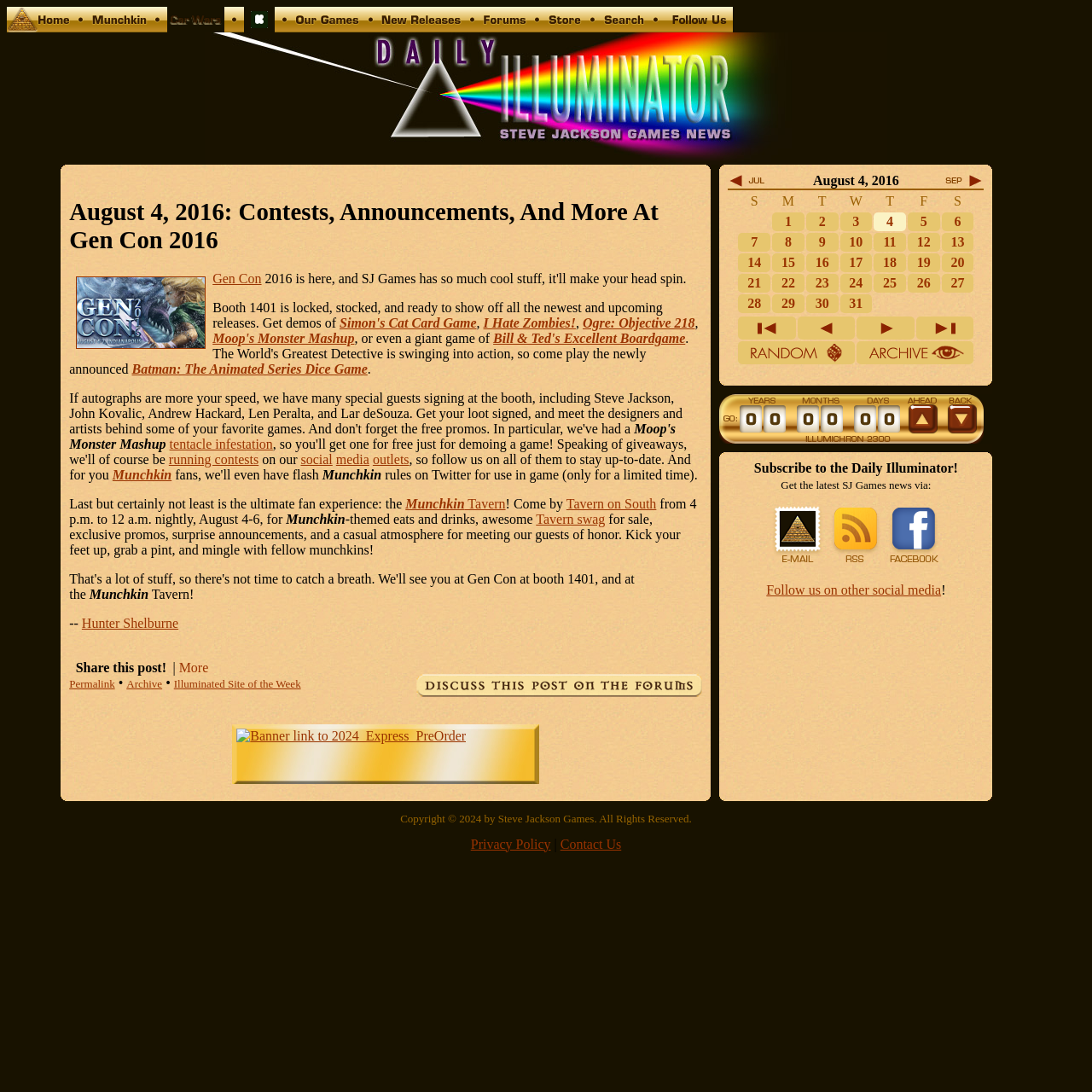Extract the bounding box of the UI element described as: "Simon's Cat Card Game".

[0.311, 0.289, 0.436, 0.302]